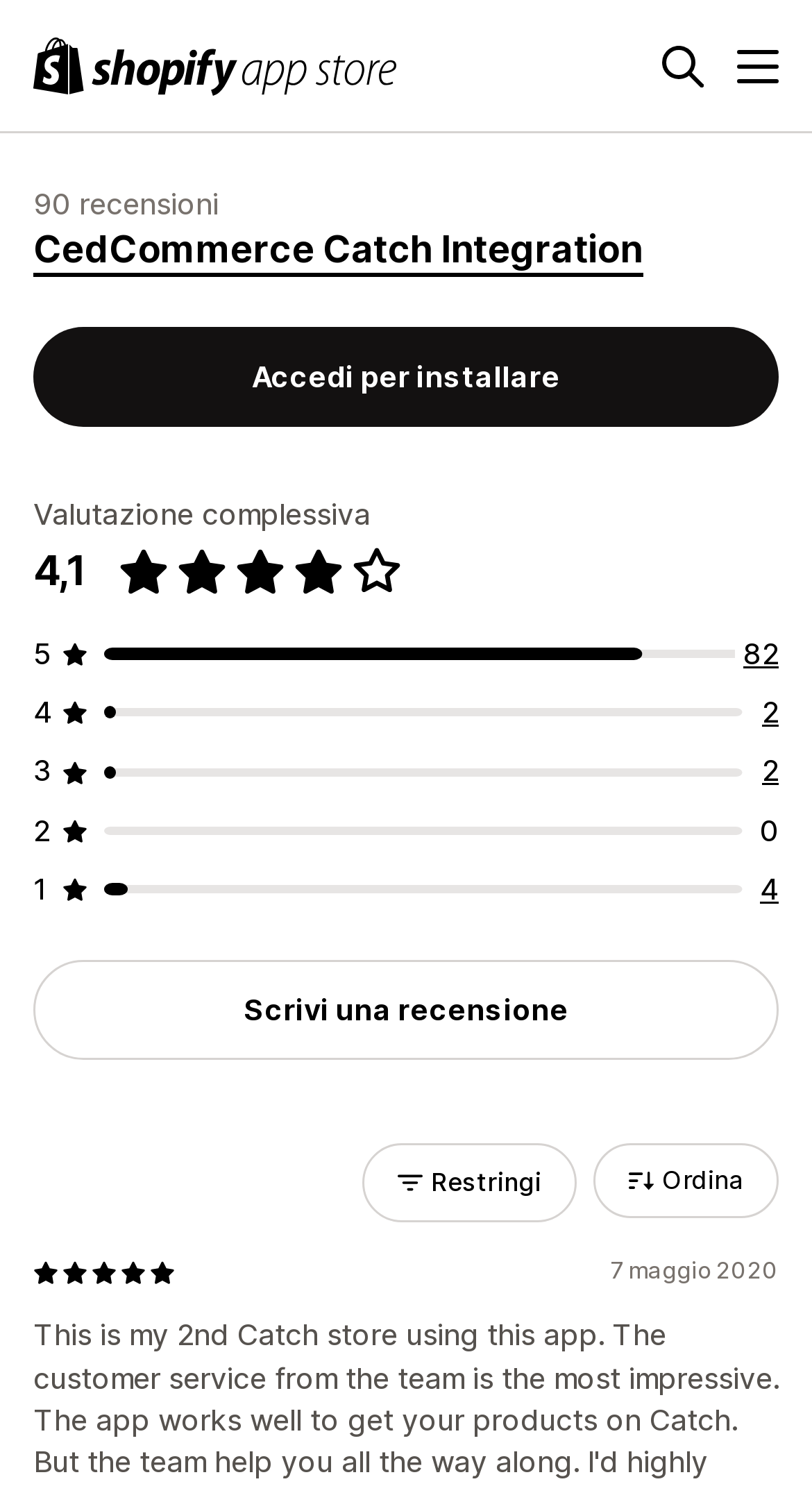How many total reviews are there?
Refer to the image and respond with a one-word or short-phrase answer.

82